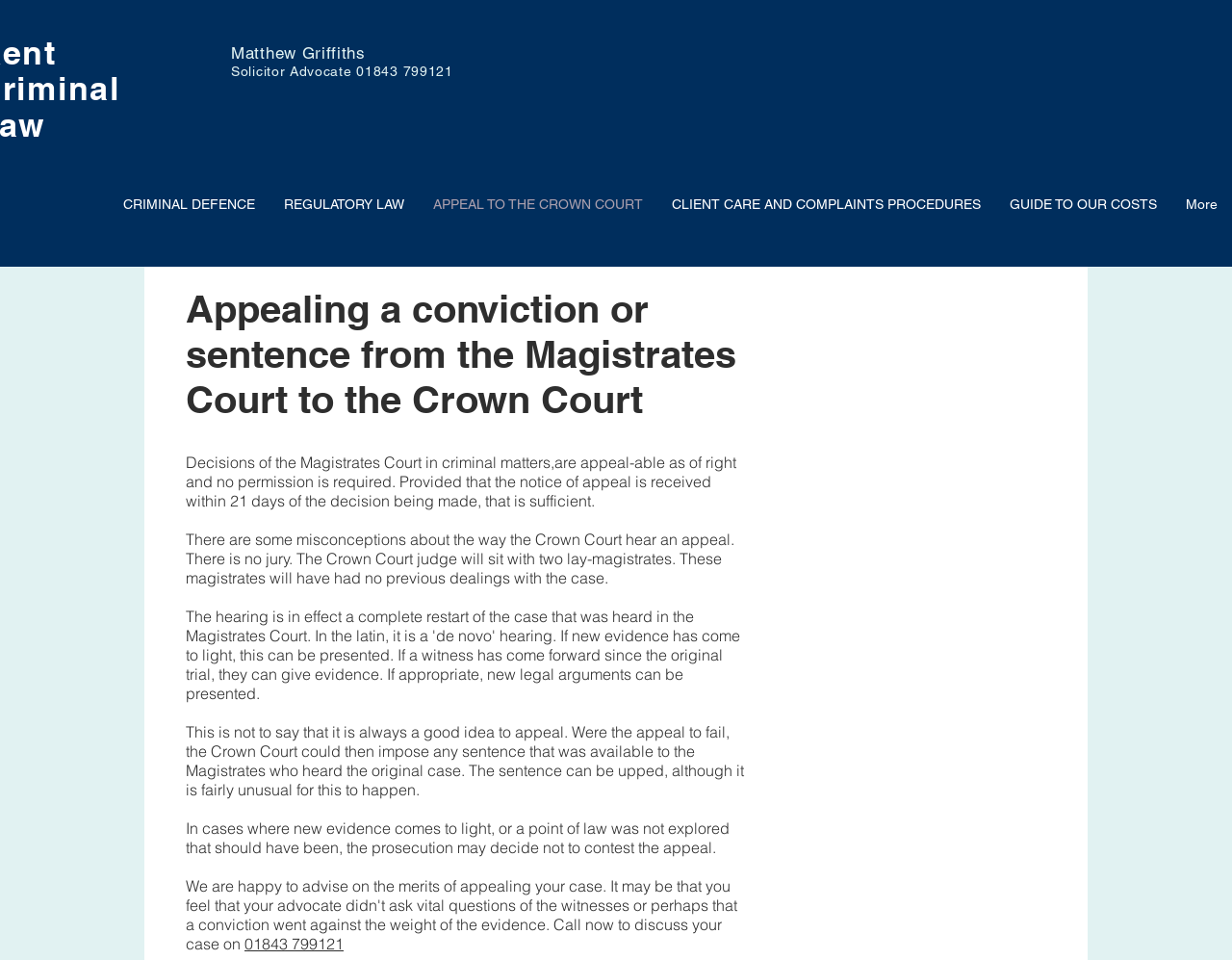Specify the bounding box coordinates for the region that must be clicked to perform the given instruction: "Click the link to learn about criminal defence".

[0.088, 0.196, 0.219, 0.23]